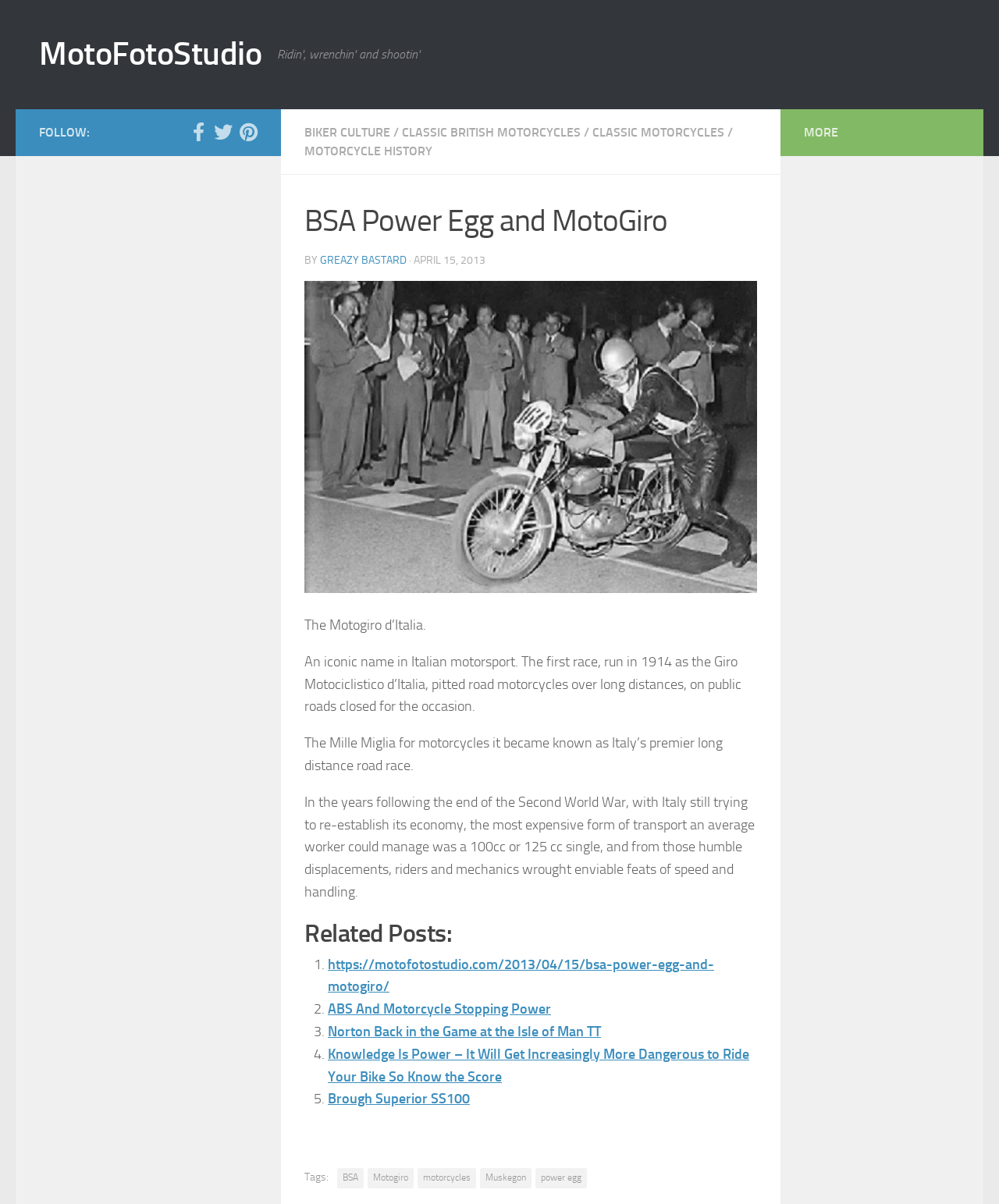Provide the bounding box coordinates of the HTML element described by the text: "ABS And Motorcycle Stopping Power". The coordinates should be in the format [left, top, right, bottom] with values between 0 and 1.

[0.328, 0.831, 0.552, 0.845]